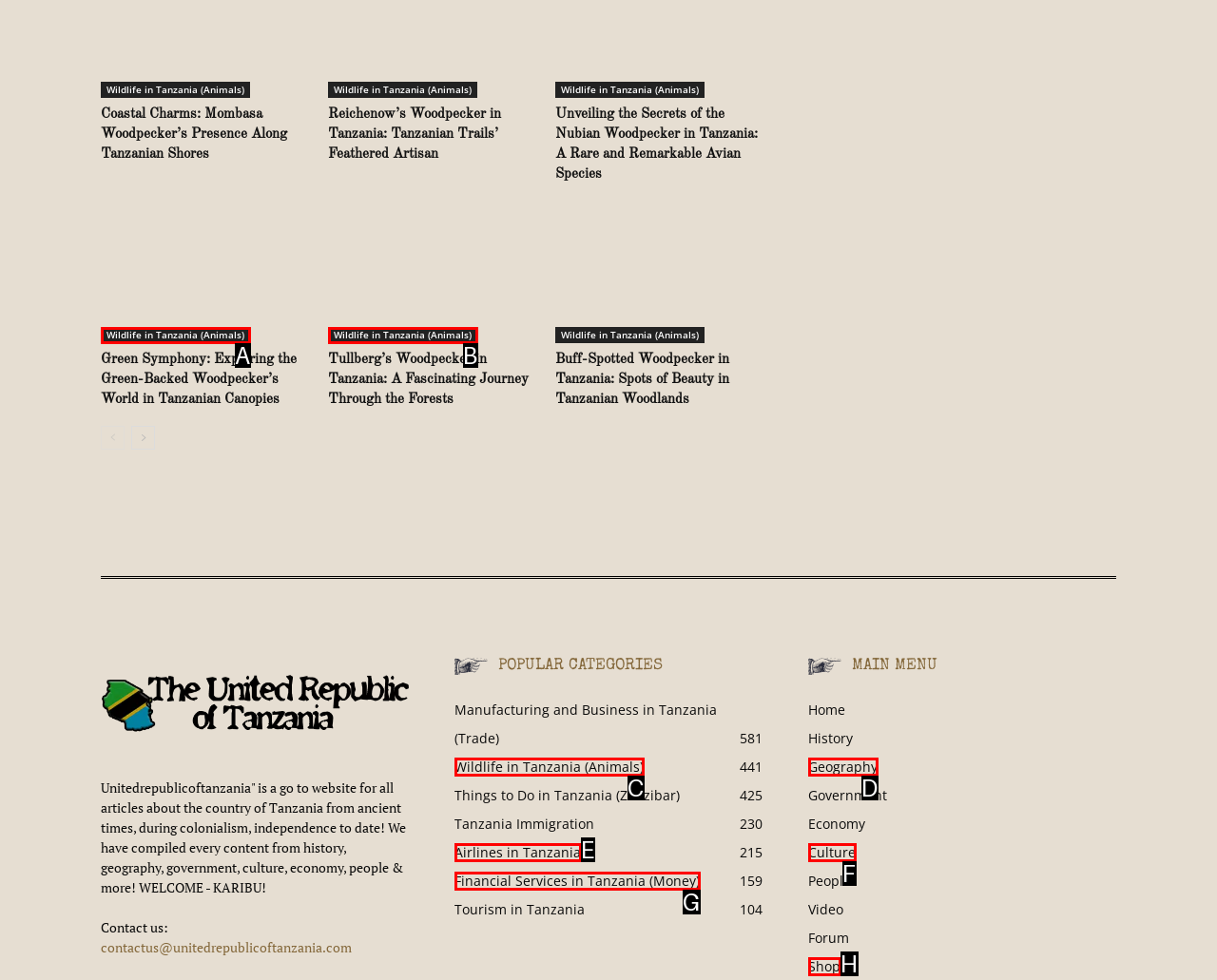Find the option that fits the given description: Financial Services in Tanzania (Money)159
Answer with the letter representing the correct choice directly.

G